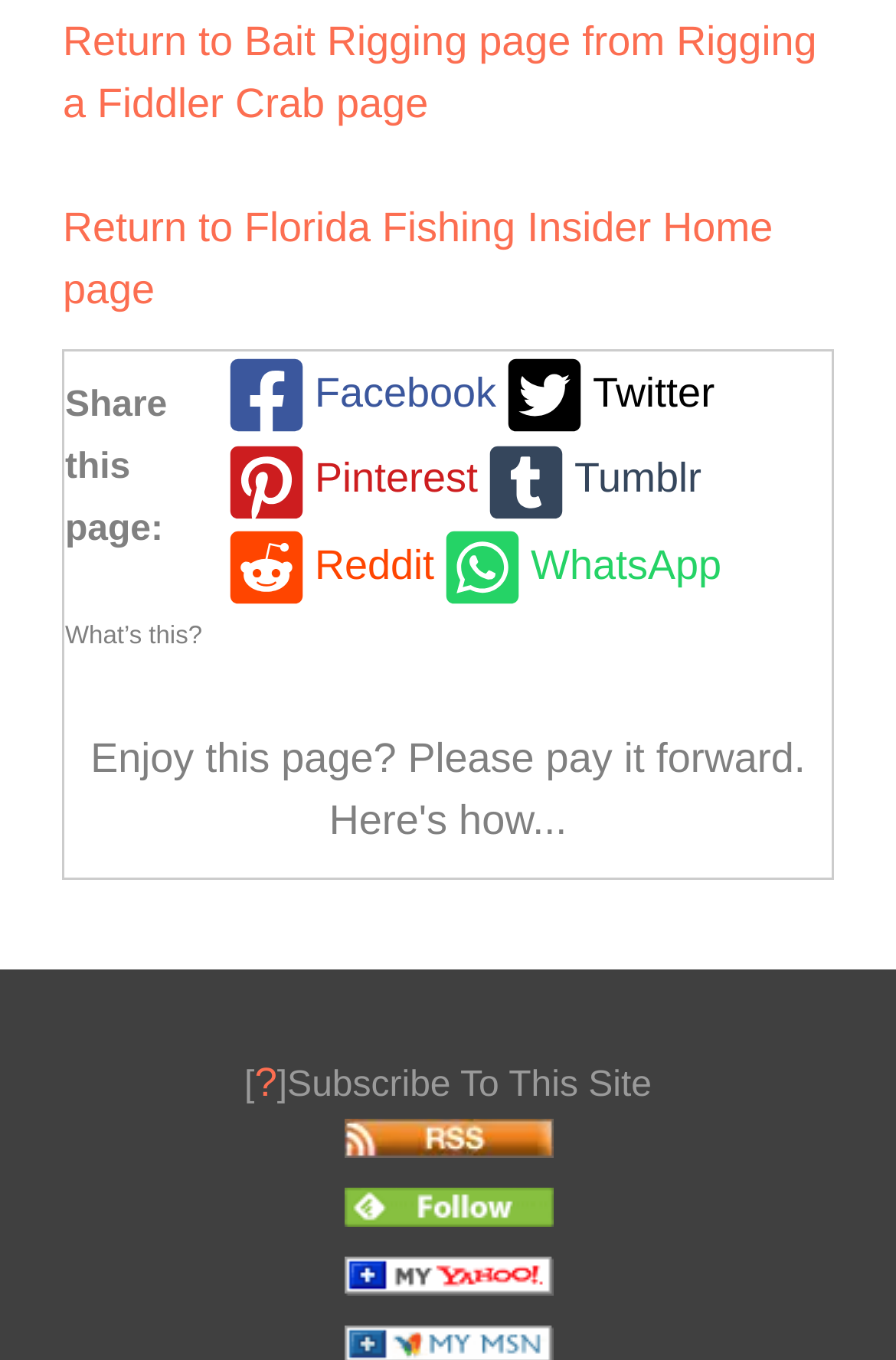Find the bounding box coordinates of the area that needs to be clicked in order to achieve the following instruction: "Return to Bait Rigging page". The coordinates should be specified as four float numbers between 0 and 1, i.e., [left, top, right, bottom].

[0.07, 0.014, 0.911, 0.093]